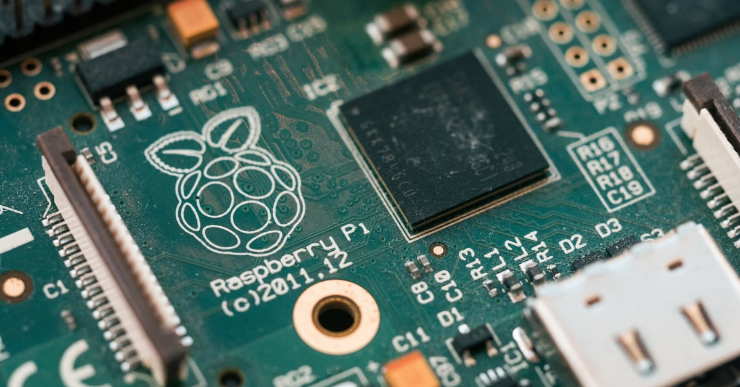Give a one-word or one-phrase response to the question: 
What is the year of the device's copyright?

2011, 2012